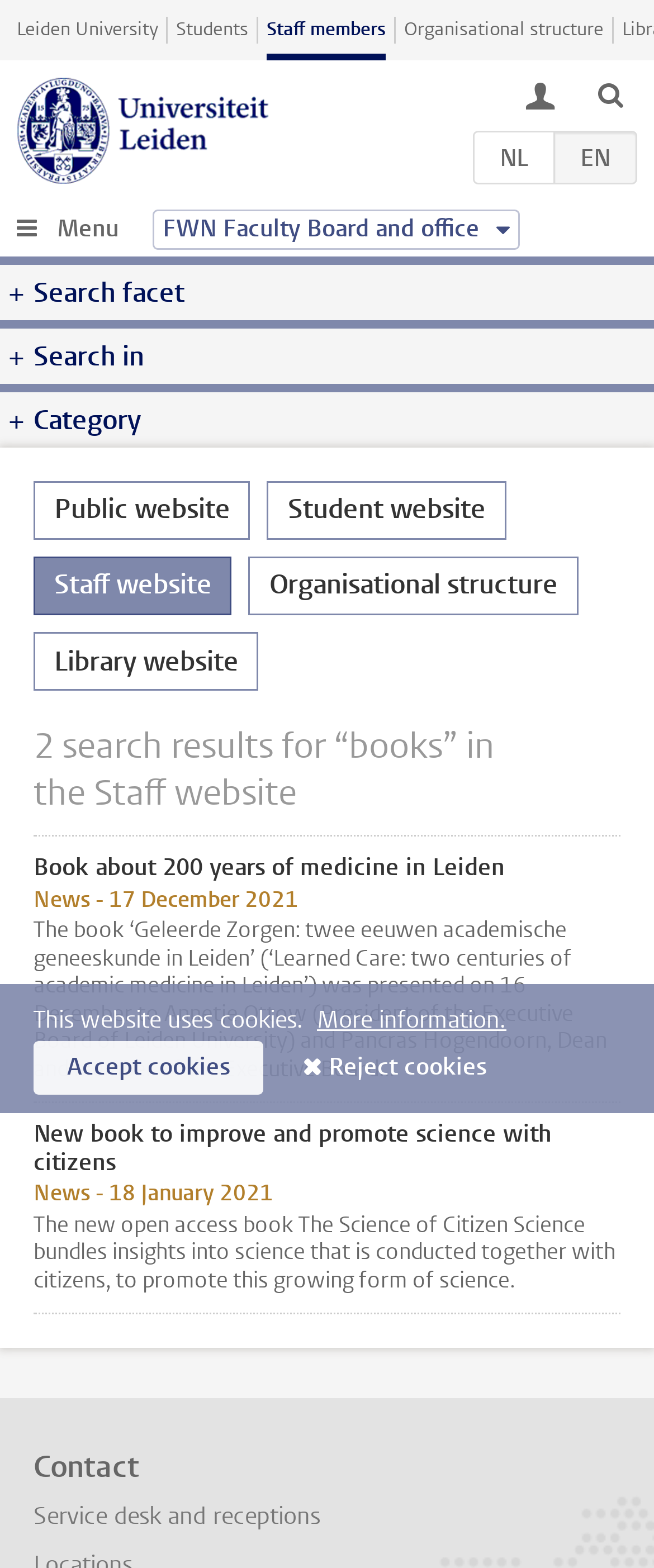Locate the bounding box coordinates of the element I should click to achieve the following instruction: "Switch to English language".

[0.887, 0.091, 0.933, 0.111]